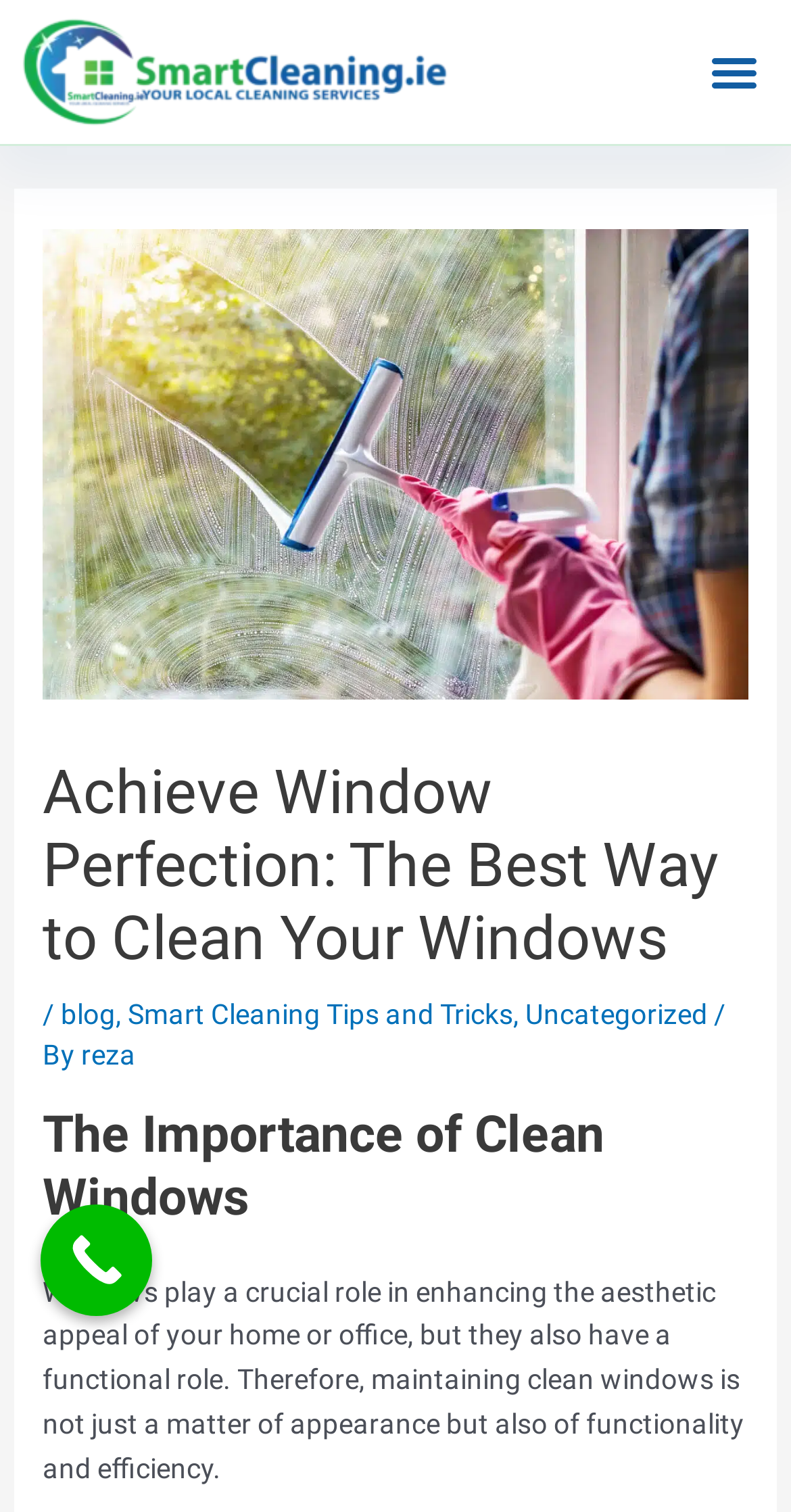Locate the primary heading on the webpage and return its text.

Achieve Window Perfection: The Best Way to Clean Your Windows